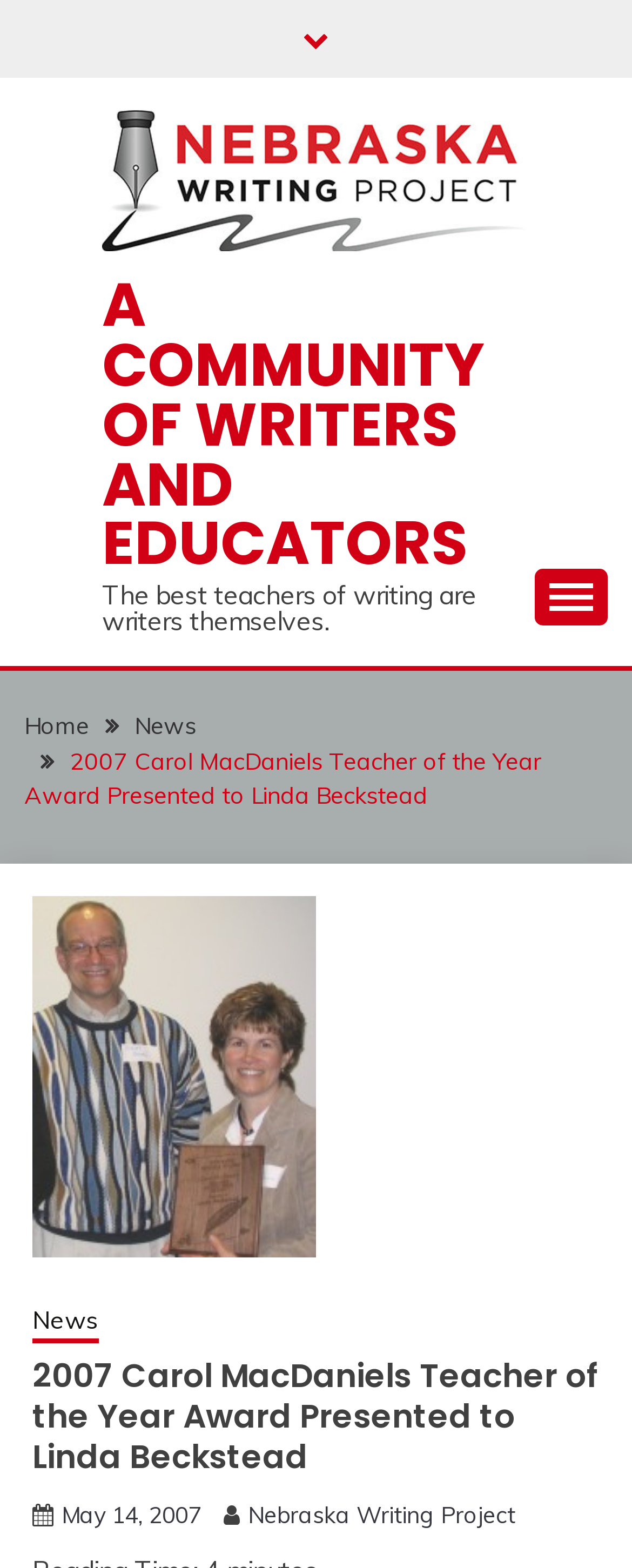How many links are in the breadcrumbs navigation?
Using the image as a reference, deliver a detailed and thorough answer to the question.

The webpage has a breadcrumbs navigation section, which contains four links: Home, News, the award presentation page, and another News link, as indicated by the navigation element on the page.